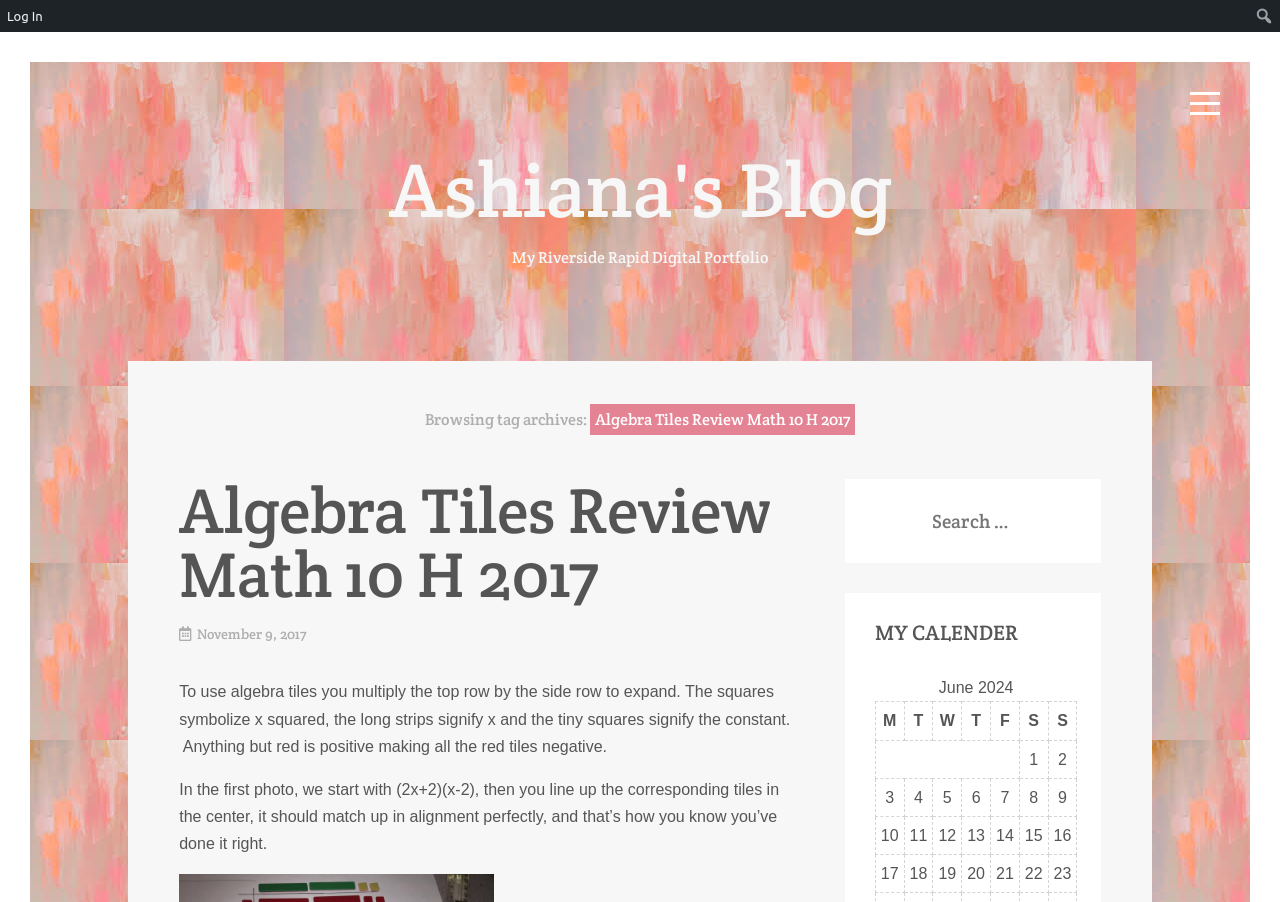Please answer the following question using a single word or phrase: 
What is the purpose of lining up the corresponding tiles in the center?

To know you've done it right